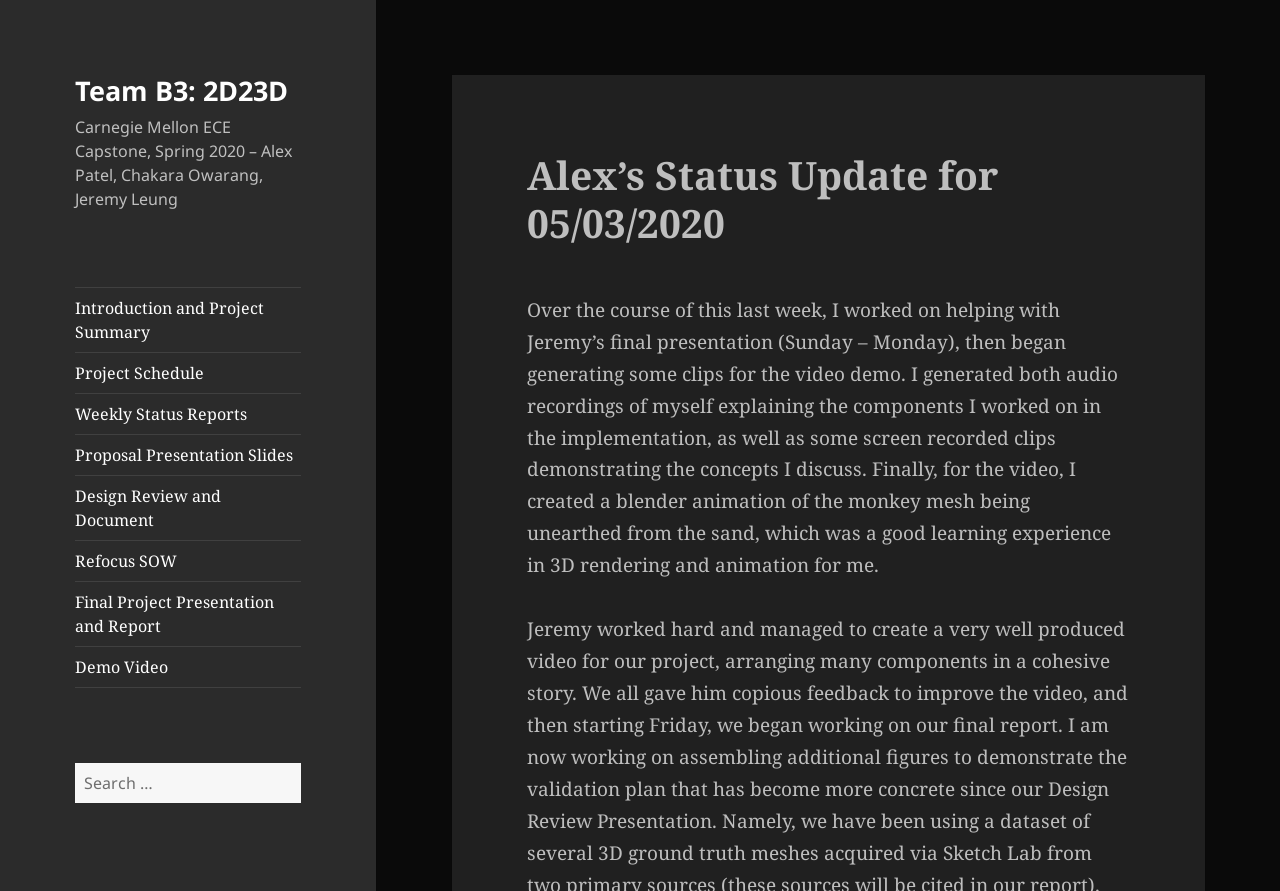Please identify the bounding box coordinates of the clickable element to fulfill the following instruction: "click on the project introduction". The coordinates should be four float numbers between 0 and 1, i.e., [left, top, right, bottom].

[0.059, 0.323, 0.235, 0.395]